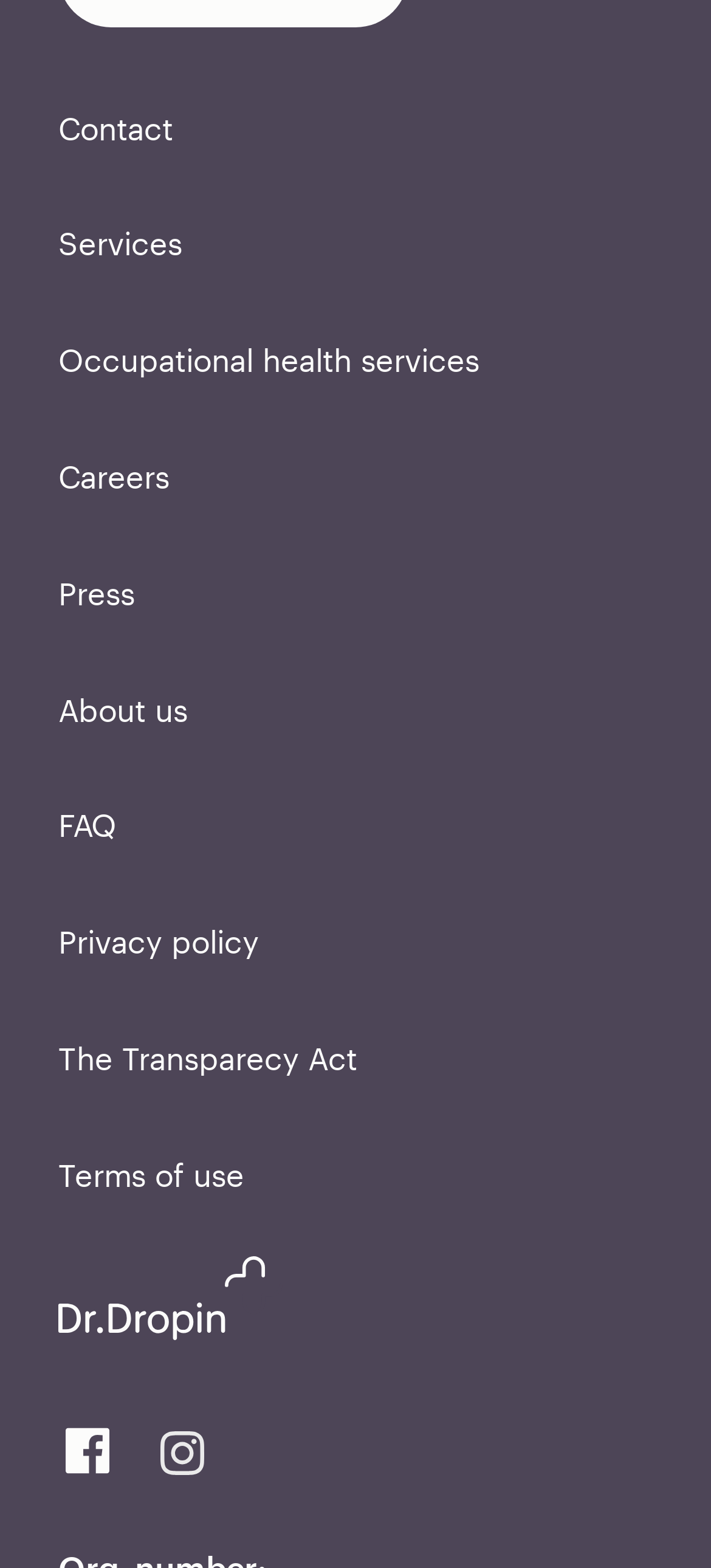Respond to the question below with a concise word or phrase:
How many social media links are there?

2